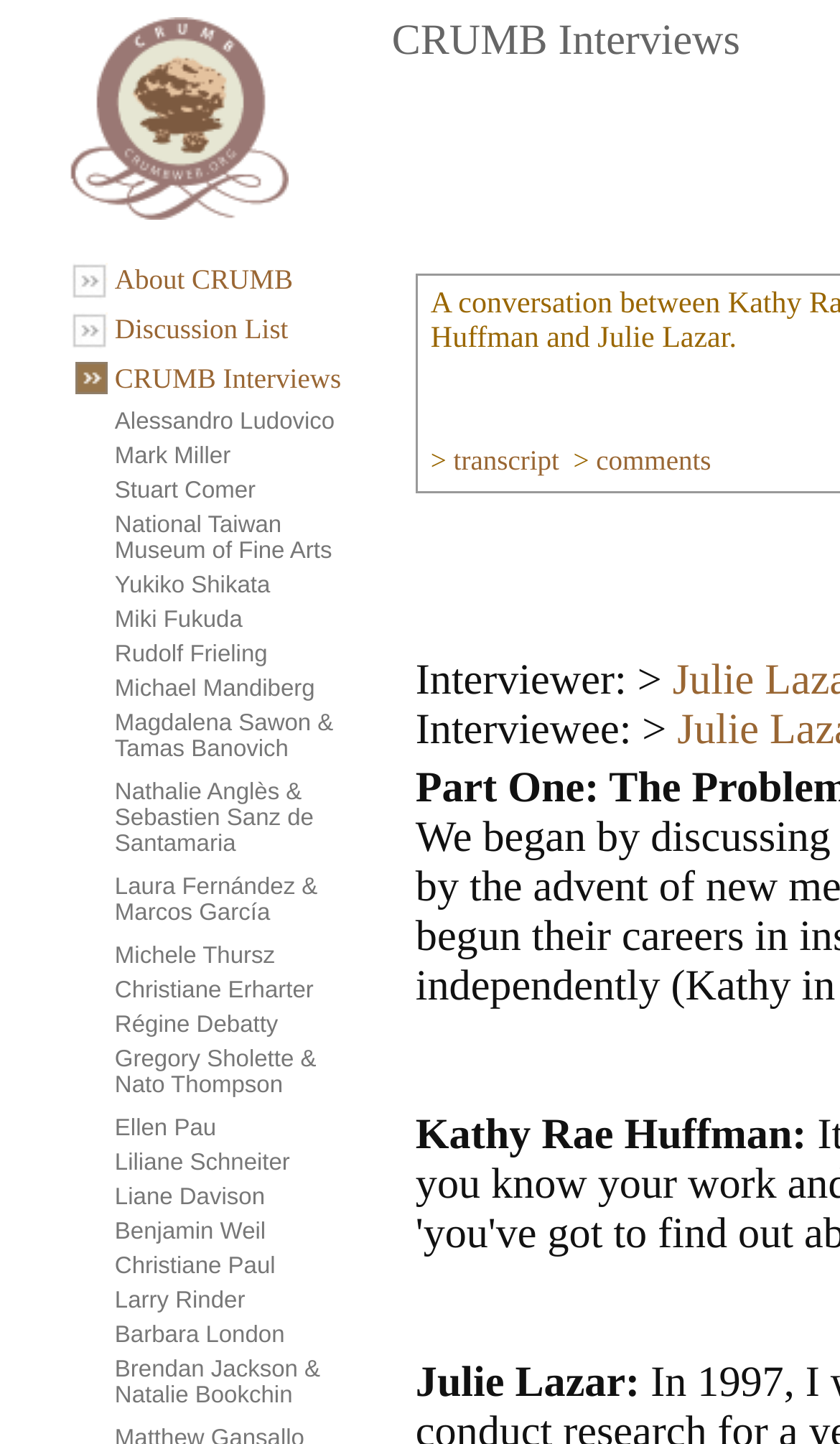Answer the question with a single word or phrase: 
What is the text of the last link in the grid?

Yukiko Shikata